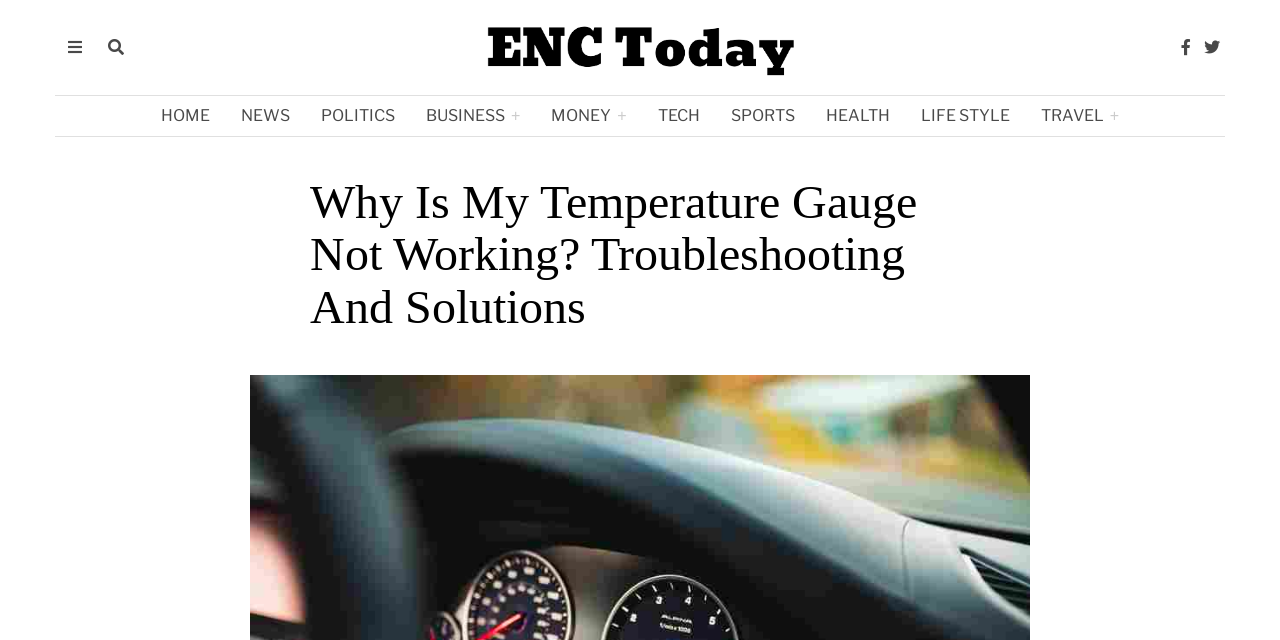Specify the bounding box coordinates of the area to click in order to follow the given instruction: "Click on HOME link."

[0.115, 0.149, 0.175, 0.212]